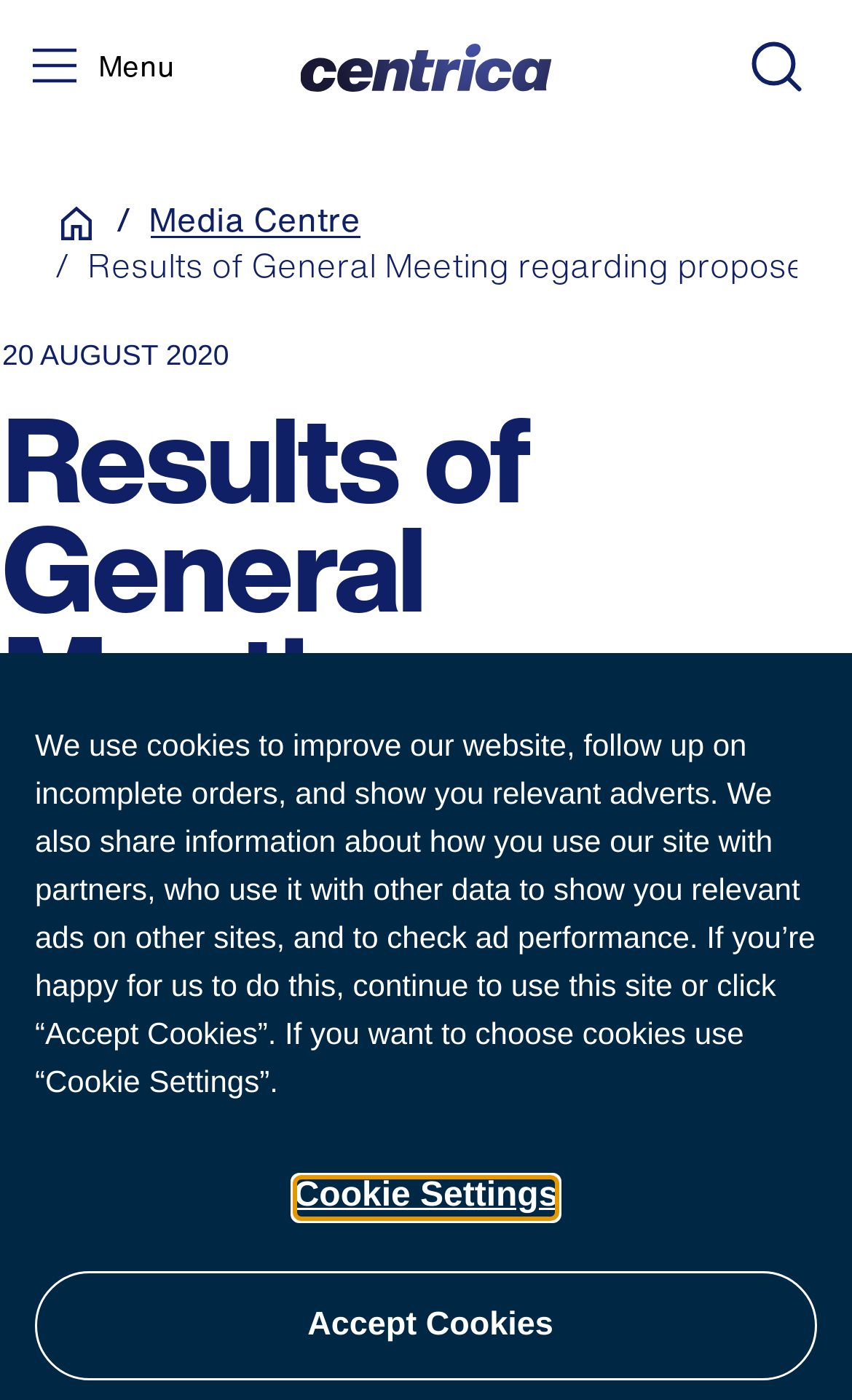Produce an elaborate caption capturing the essence of the webpage.

The webpage appears to be a corporate news page, specifically discussing the results of a general meeting regarding the proposed sale of Direct Energy. 

At the top left corner, there is a Centrica logo, which is also a link. Next to it, there is a "Menu" button. On the top right corner, there is a "Search" button. 

Below the logo and the menu button, there is a prominent heading that reads "Results of General Meeting regarding proposed sale of Direct Energy", which spans almost the entire width of the page. 

Above this heading, there is a "Cookie Notice" section, which includes a brief description of how the website uses cookies, followed by two buttons: "Accept Cookies" and "Cookie Settings". The "Cookie Settings" button is currently focused.

On the left side of the page, there are two links: "Home" and "/ Media Centre". 

At the top of the page, there is a timestamp "20 AUGUST 2020" displayed.